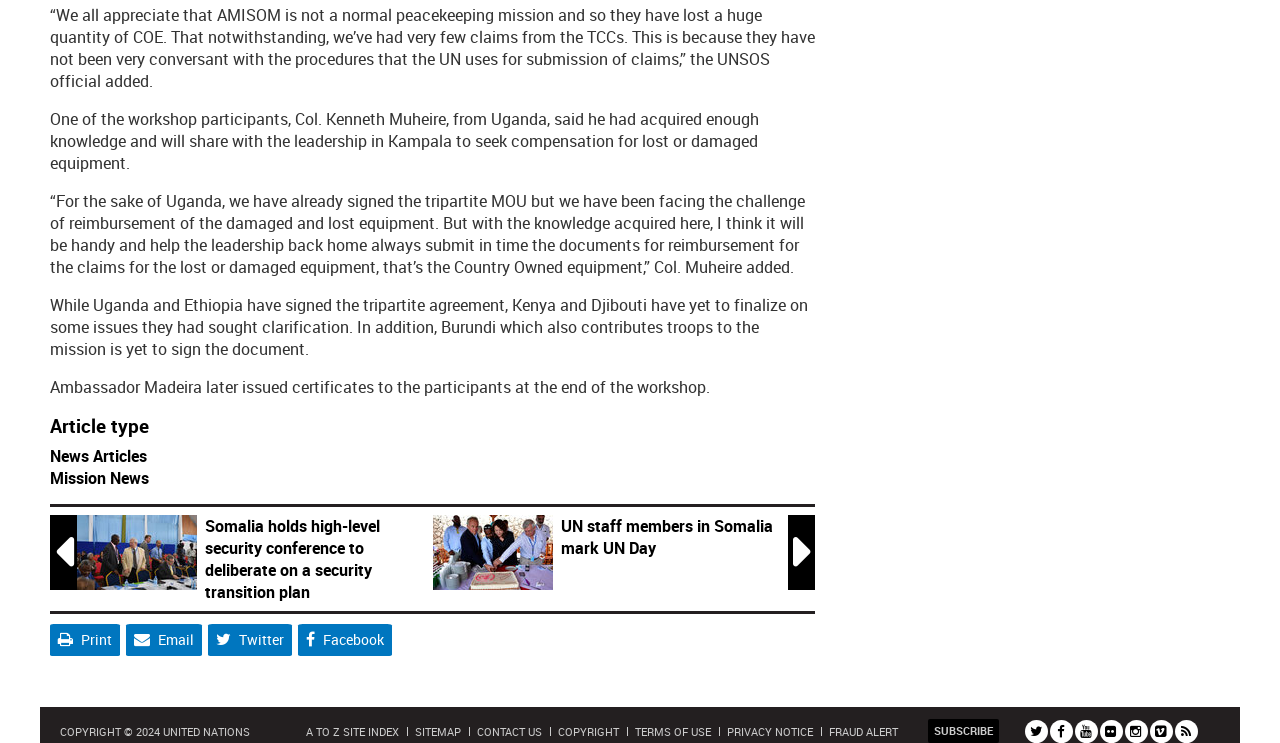Kindly determine the bounding box coordinates for the area that needs to be clicked to execute this instruction: "Click on 'Mission News'".

[0.039, 0.629, 0.116, 0.659]